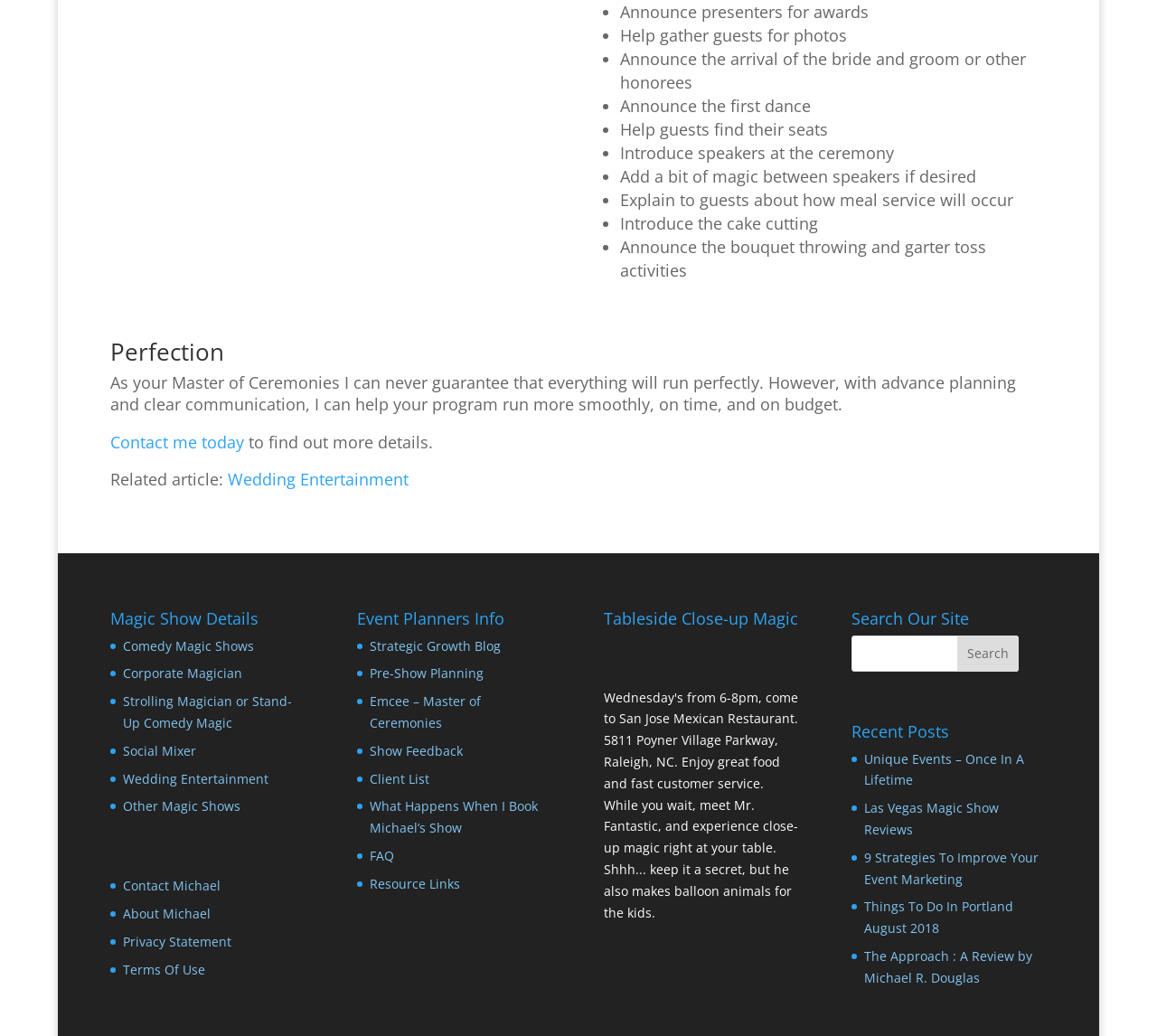What is the role of the Master of Ceremonies?
Using the image as a reference, answer with just one word or a short phrase.

Introduce speakers, announce events